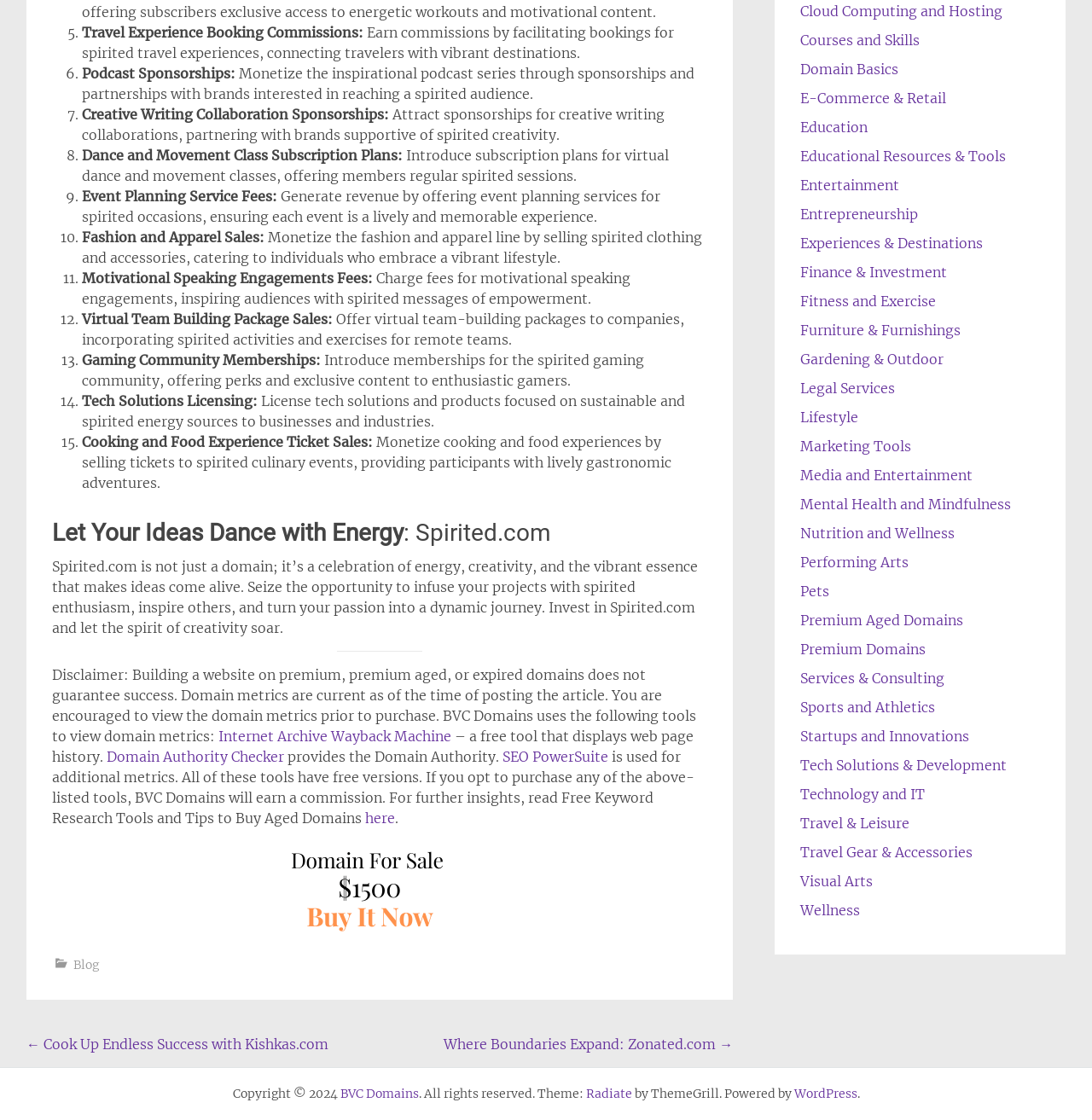Please identify the bounding box coordinates of the element I need to click to follow this instruction: "Explore the 'Experiences & Destinations' category".

[0.733, 0.209, 0.9, 0.224]